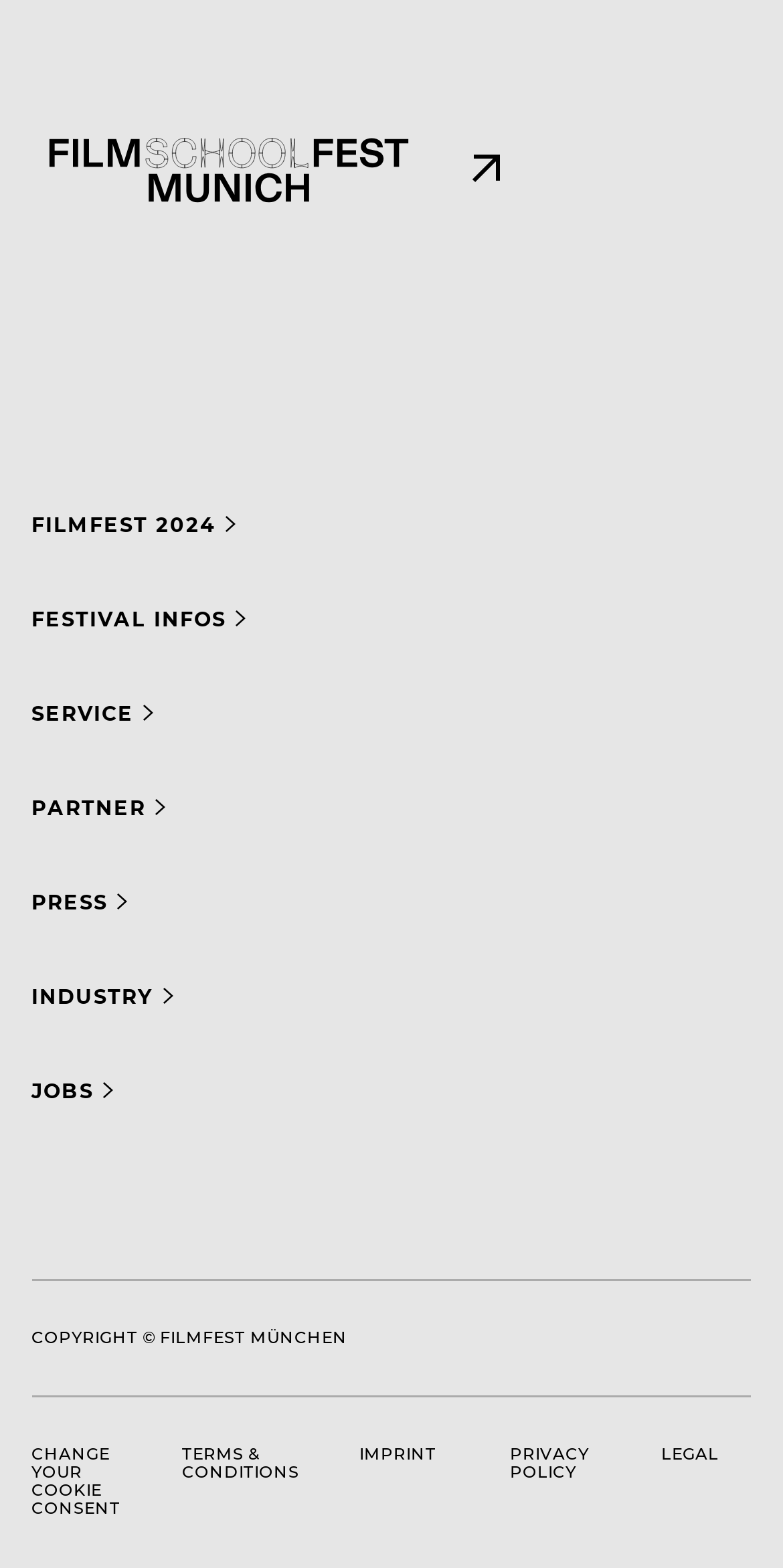Highlight the bounding box coordinates of the element that should be clicked to carry out the following instruction: "go to Filmschoolfest Munich". The coordinates must be given as four float numbers ranging from 0 to 1, i.e., [left, top, right, bottom].

[0.04, 0.095, 0.638, 0.118]